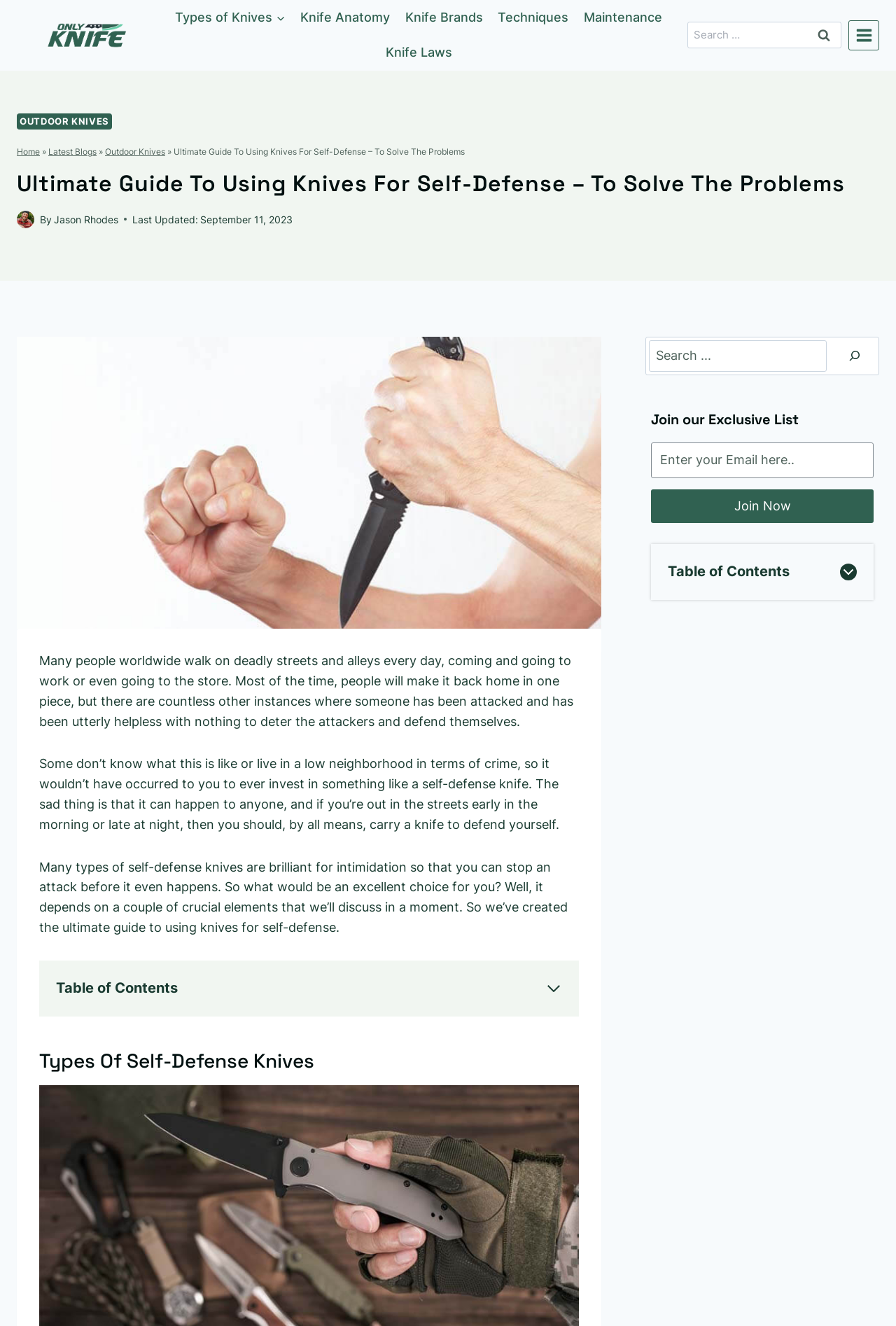Find the bounding box of the element with the following description: "Knife Defenses". The coordinates must be four float numbers between 0 and 1, formatted as [left, top, right, bottom].

[0.769, 0.499, 0.854, 0.509]